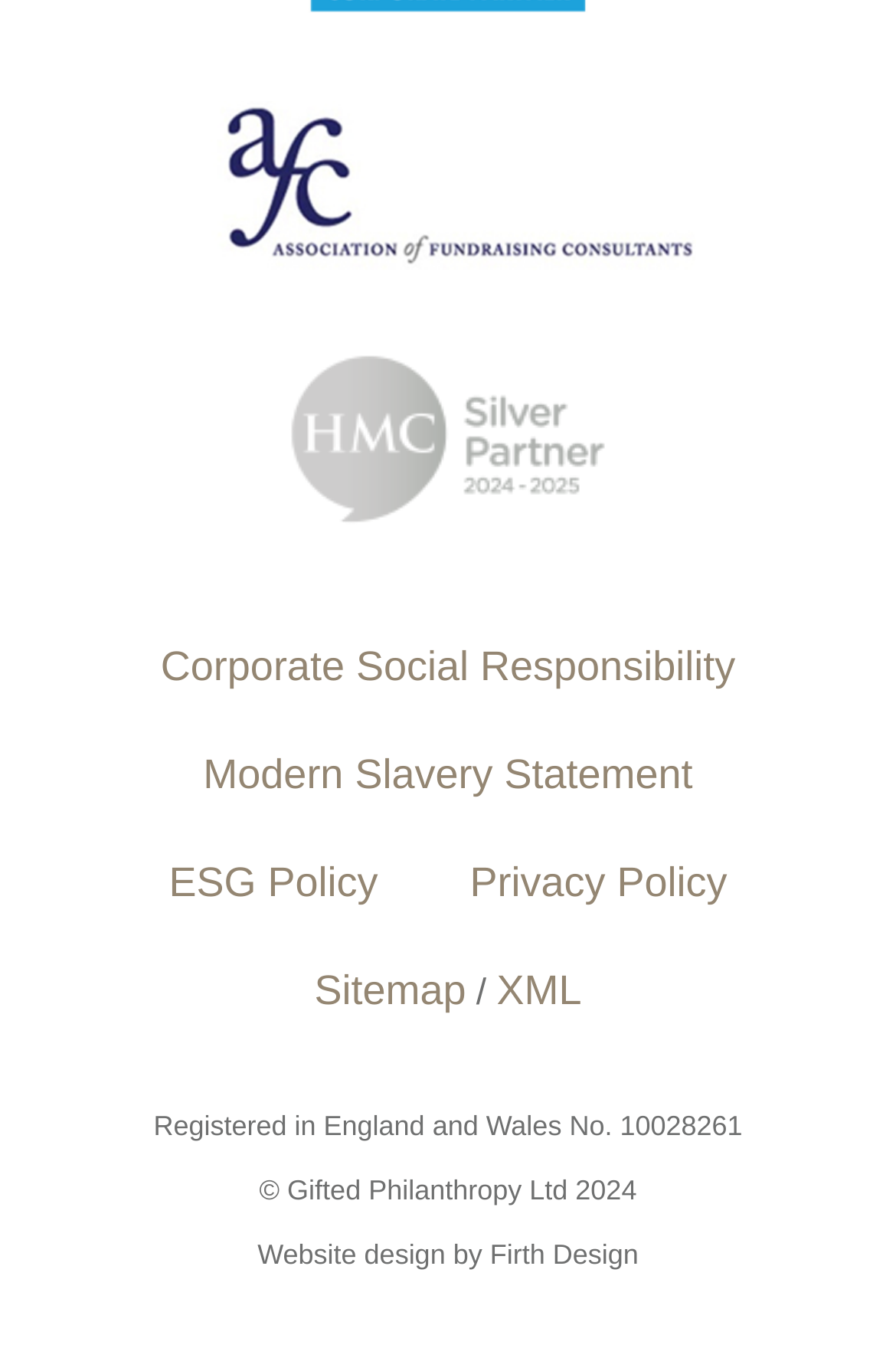Answer this question in one word or a short phrase: Who designed the website?

Firth Design